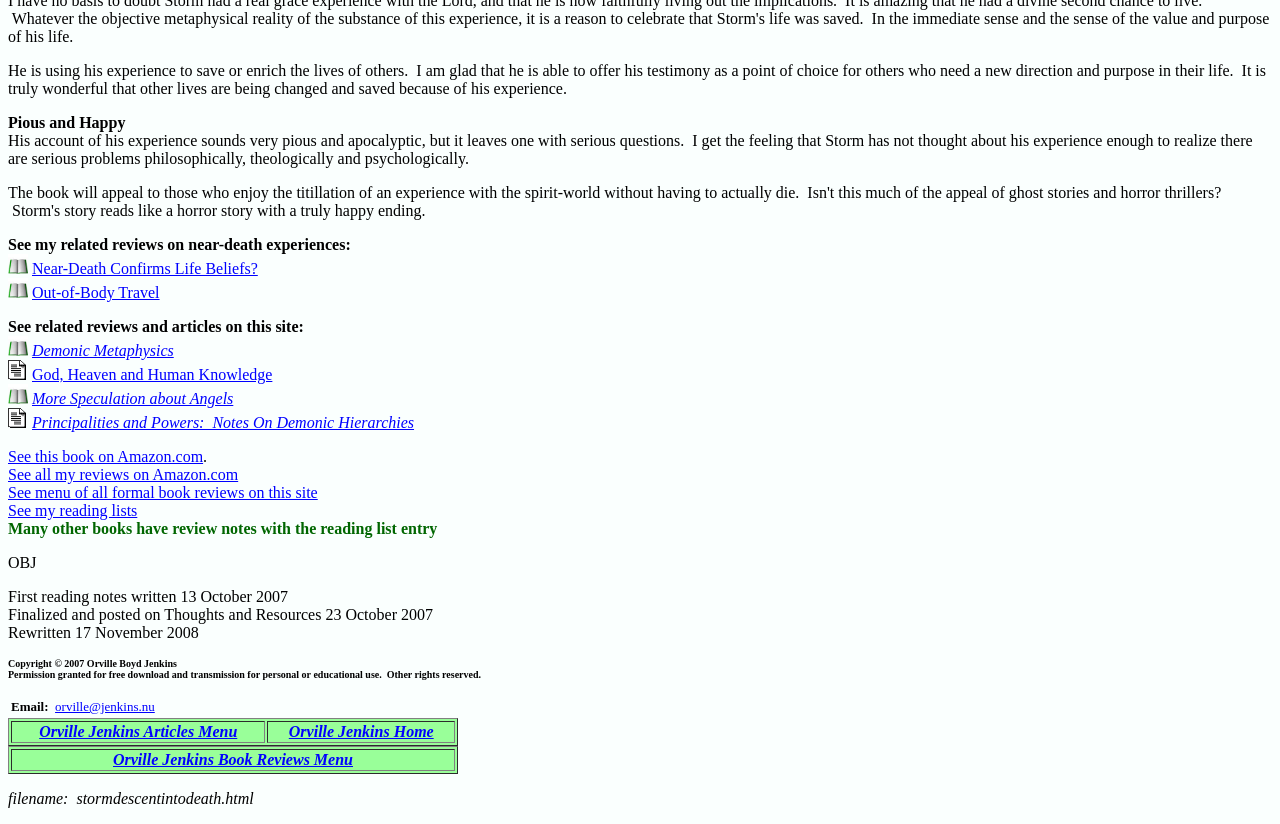Please identify the bounding box coordinates of the area I need to click to accomplish the following instruction: "Go to the Orville Jenkins Articles Menu".

[0.031, 0.877, 0.185, 0.898]